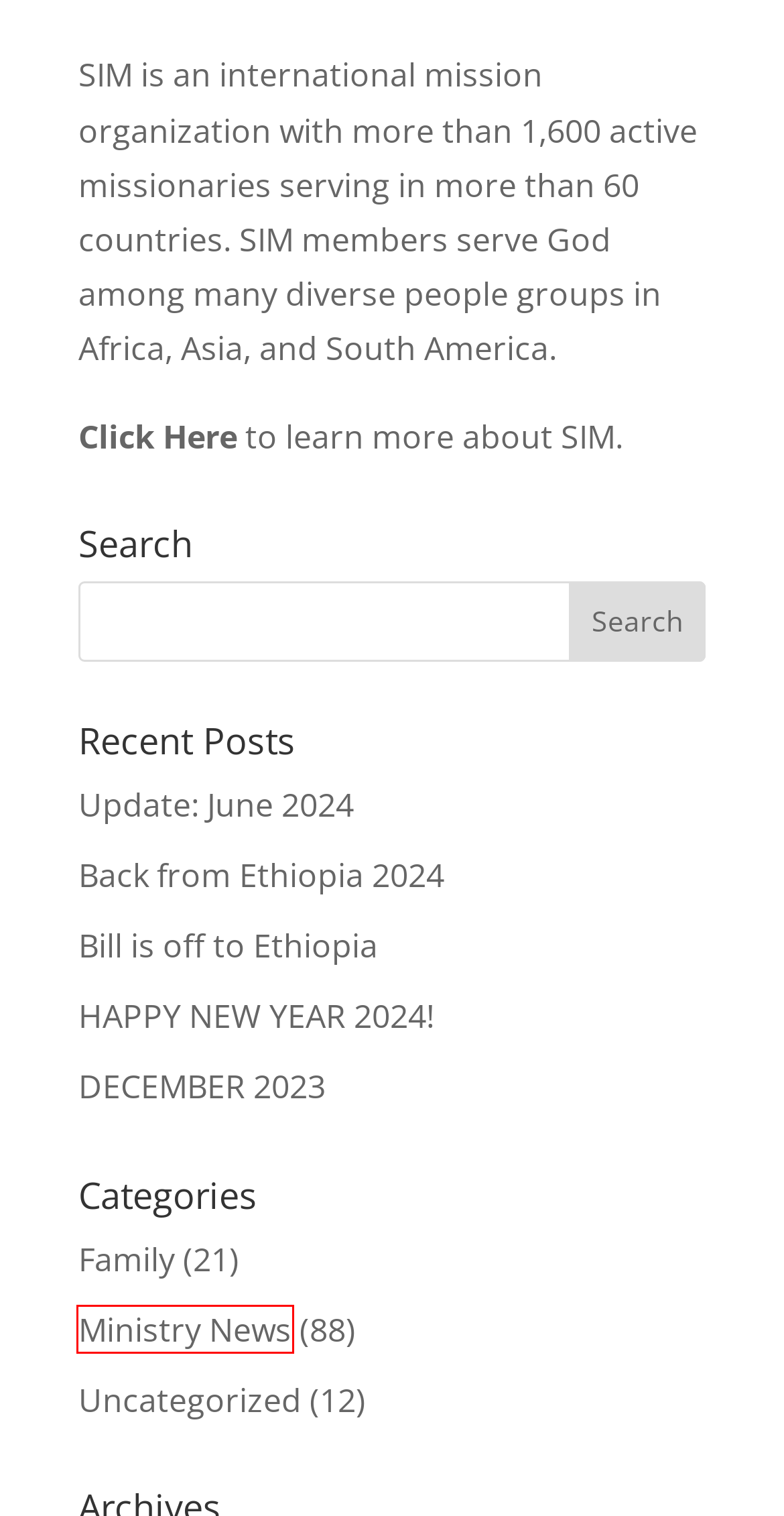You’re provided with a screenshot of a webpage that has a red bounding box around an element. Choose the best matching webpage description for the new page after clicking the element in the red box. The options are:
A. Bill Harding | Hardings
B. Update: June 2024 | Hardings
C. Bill is off to Ethiopia | Hardings
D. Ministry News | Hardings
E. Family | Hardings
F. HAPPY NEW YEAR 2024! | Hardings
G. Back from Ethiopia 2024 | Hardings
H. Cross Cultural Missions | Advancing the Gospel | SIM USA

D